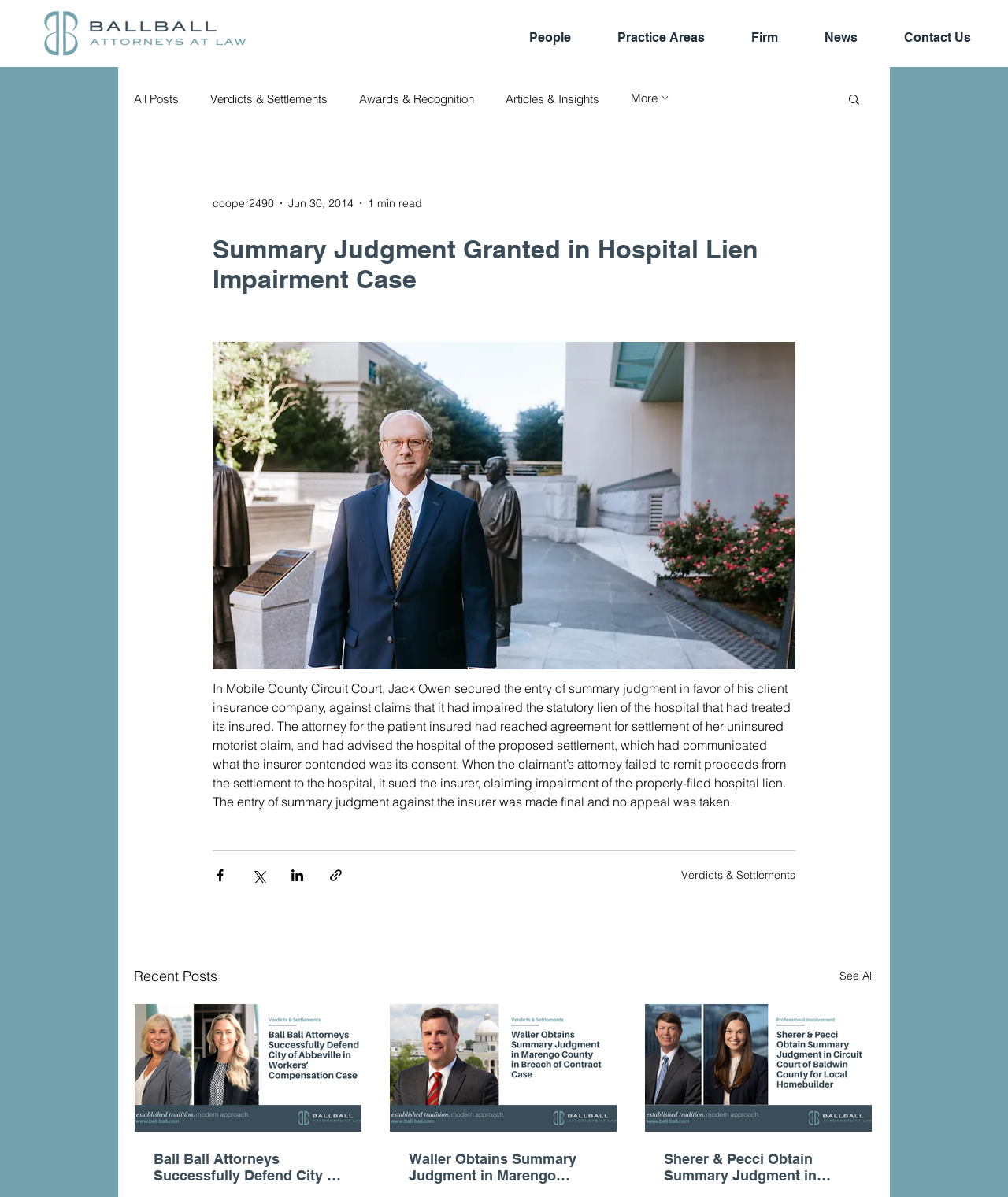What is the name of the law firm?
Carefully analyze the image and provide a thorough answer to the question.

I found the answer by looking at the logo at the top left corner of the webpage, which is an image with the text 'Ball Ball Matthews & Novak'.